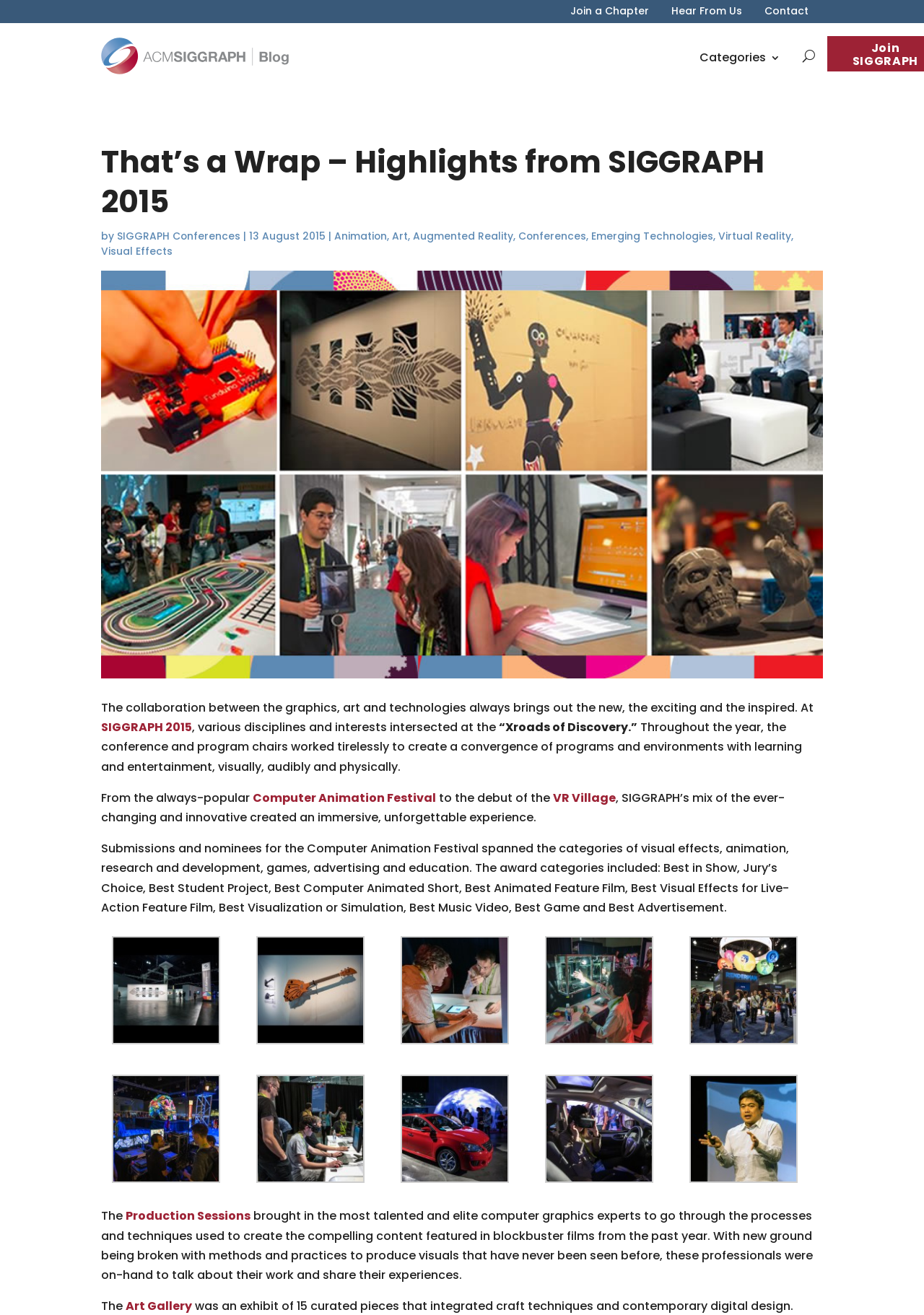Please answer the following question using a single word or phrase: 
What is the location of SIGGRAPH 2016?

Anaheim, California